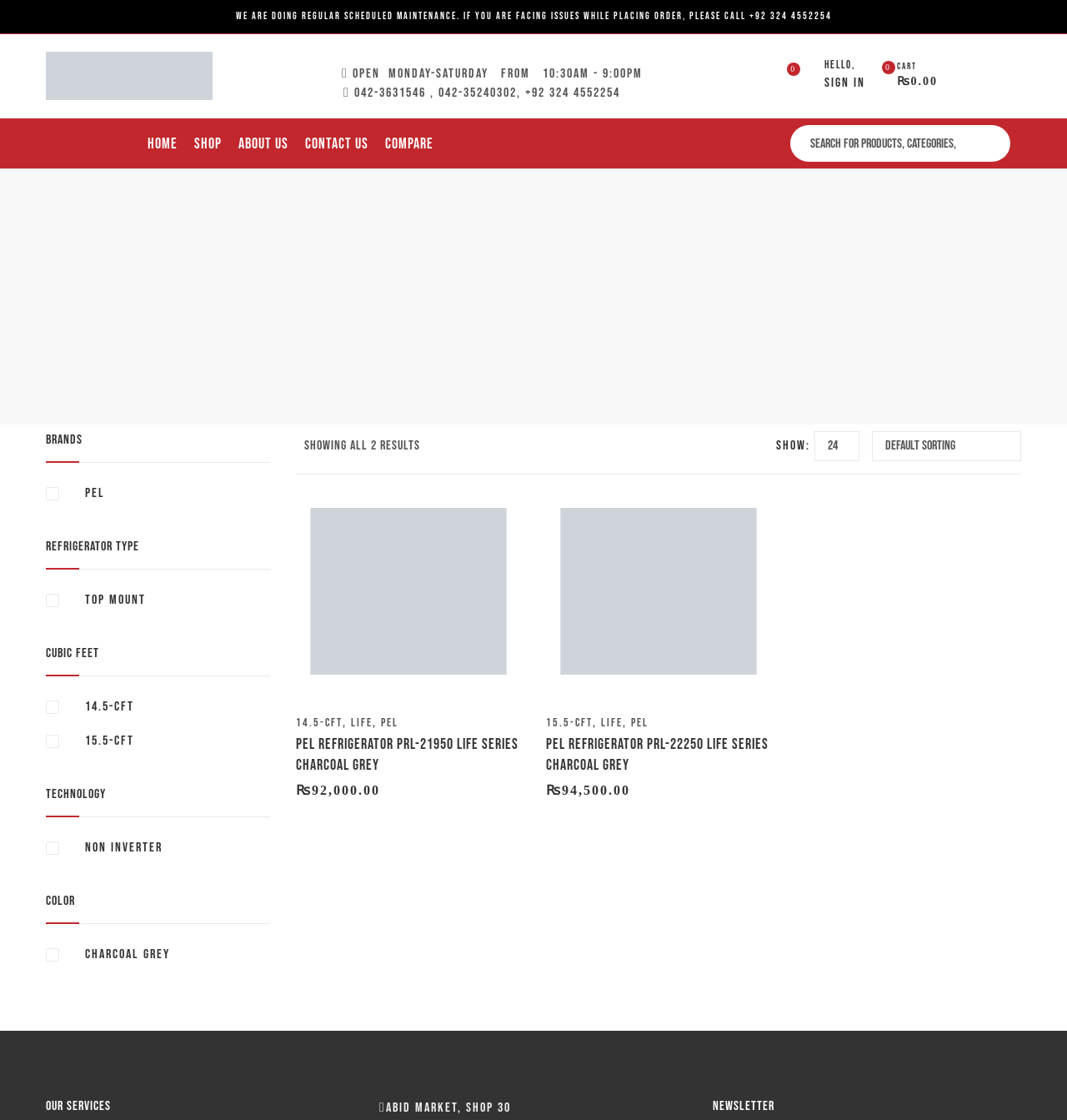Produce an elaborate caption capturing the essence of the webpage.

The webpage appears to be an e-commerce website, specifically a product archive page for 410 Liters refrigerators. At the top, there is a notification about regular scheduled maintenance and a phone number to call in case of issues while placing an order. Below this, there is a logo of Electro Mart, a link to the website's homepage, and a brief description of the store's operating hours.

The main navigation menu is located below, with links to Home, Shop, About Us, Contact Us, and Compare. On the right side of the navigation menu, there is a search box with a search button. 

The page displays two product listings, each with an image, product name, and price. The product names are Pel Refrigerator PRL-21950 Life Series Charcoal Grey and Pel Refrigerator PRL-22250 Life Series Charcoal Grey. The prices are ₹92,000.00 and ₹94,500.00, respectively.

On the left side of the page, there are filters and categories, including Brands, Refrigerator Type, Cubic Feet, Technology, and Color. Each filter has a dropdown menu with options to select from.

At the bottom of the page, there are headings for Our Services and Newsletter, but no further information is provided.